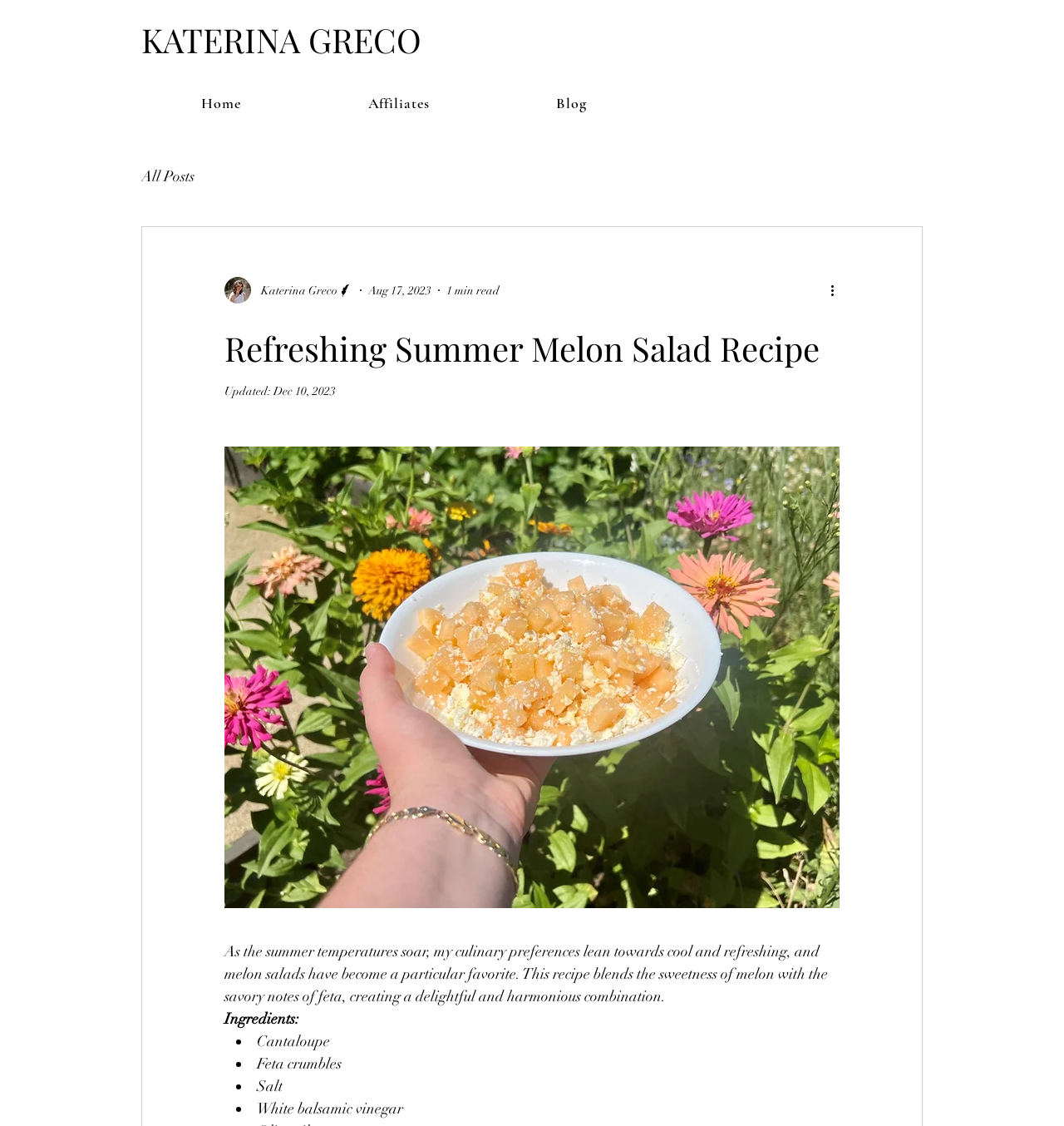Answer the question using only a single word or phrase: 
What is the date of the last update?

Dec 10, 2023